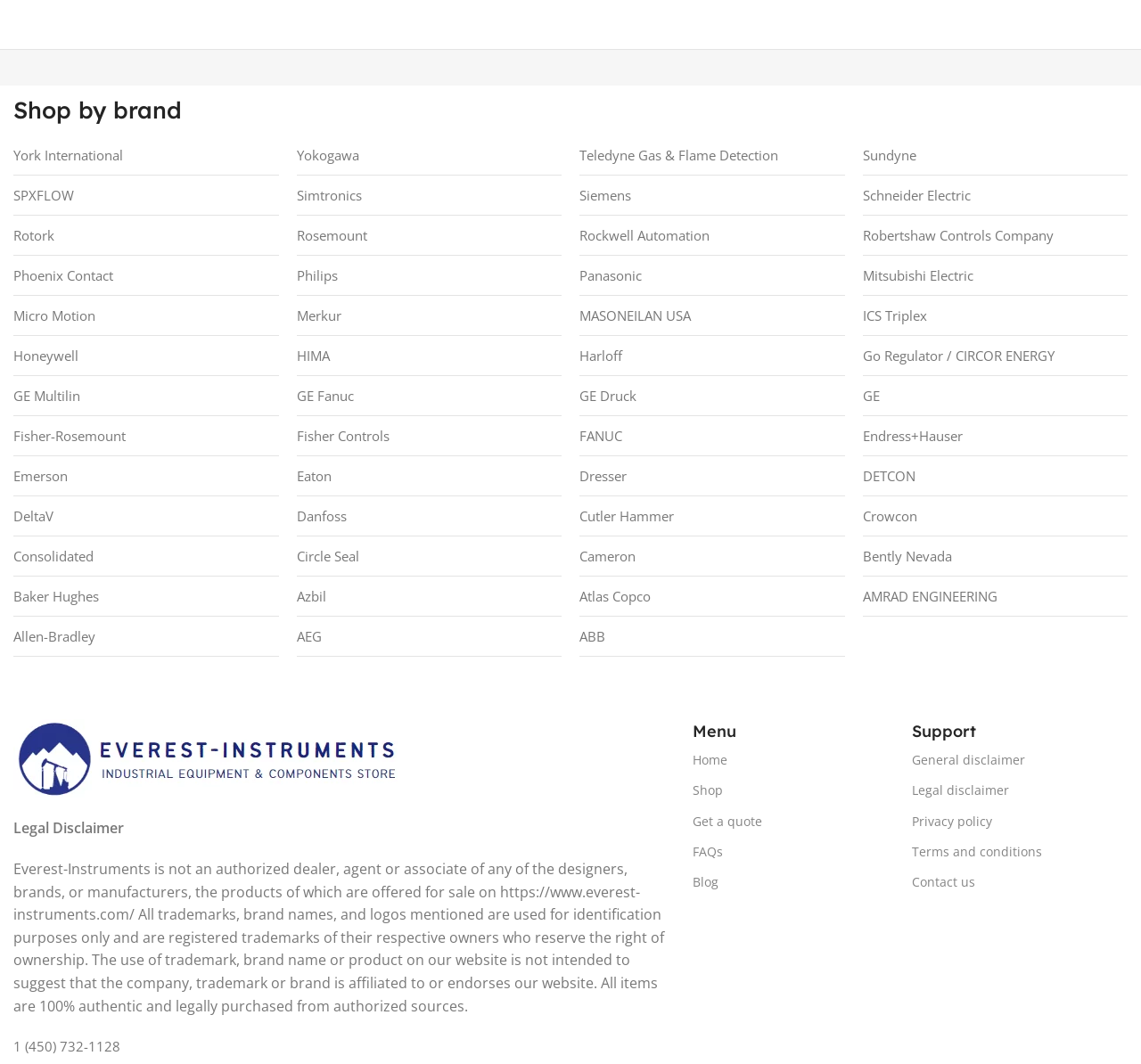Locate the bounding box coordinates of the element that needs to be clicked to carry out the instruction: "Contact us". The coordinates should be given as four float numbers ranging from 0 to 1, i.e., [left, top, right, bottom].

[0.799, 0.815, 0.982, 0.844]